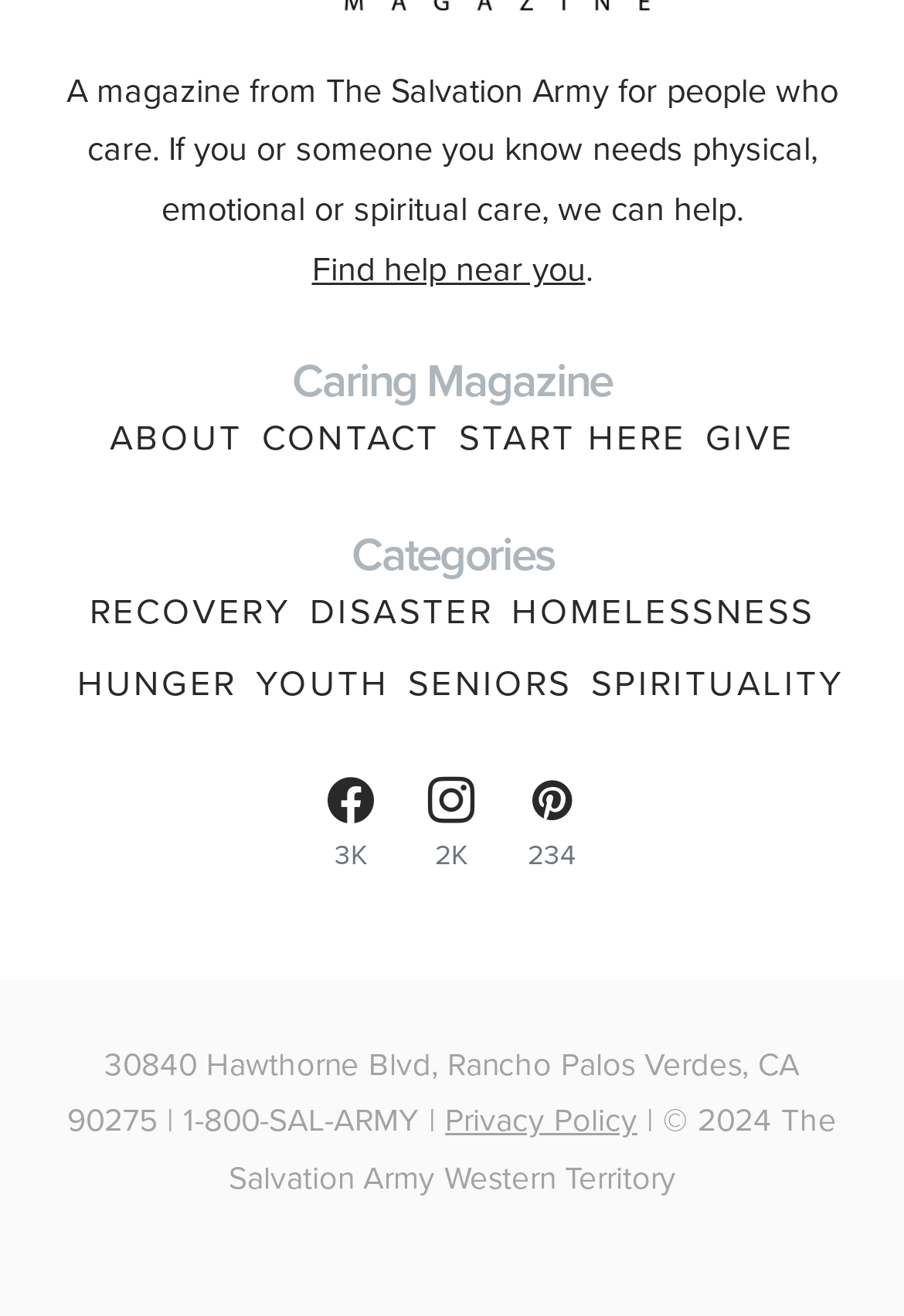Find the bounding box coordinates for the area that must be clicked to perform this action: "Learn about the magazine".

[0.323, 0.263, 0.677, 0.316]